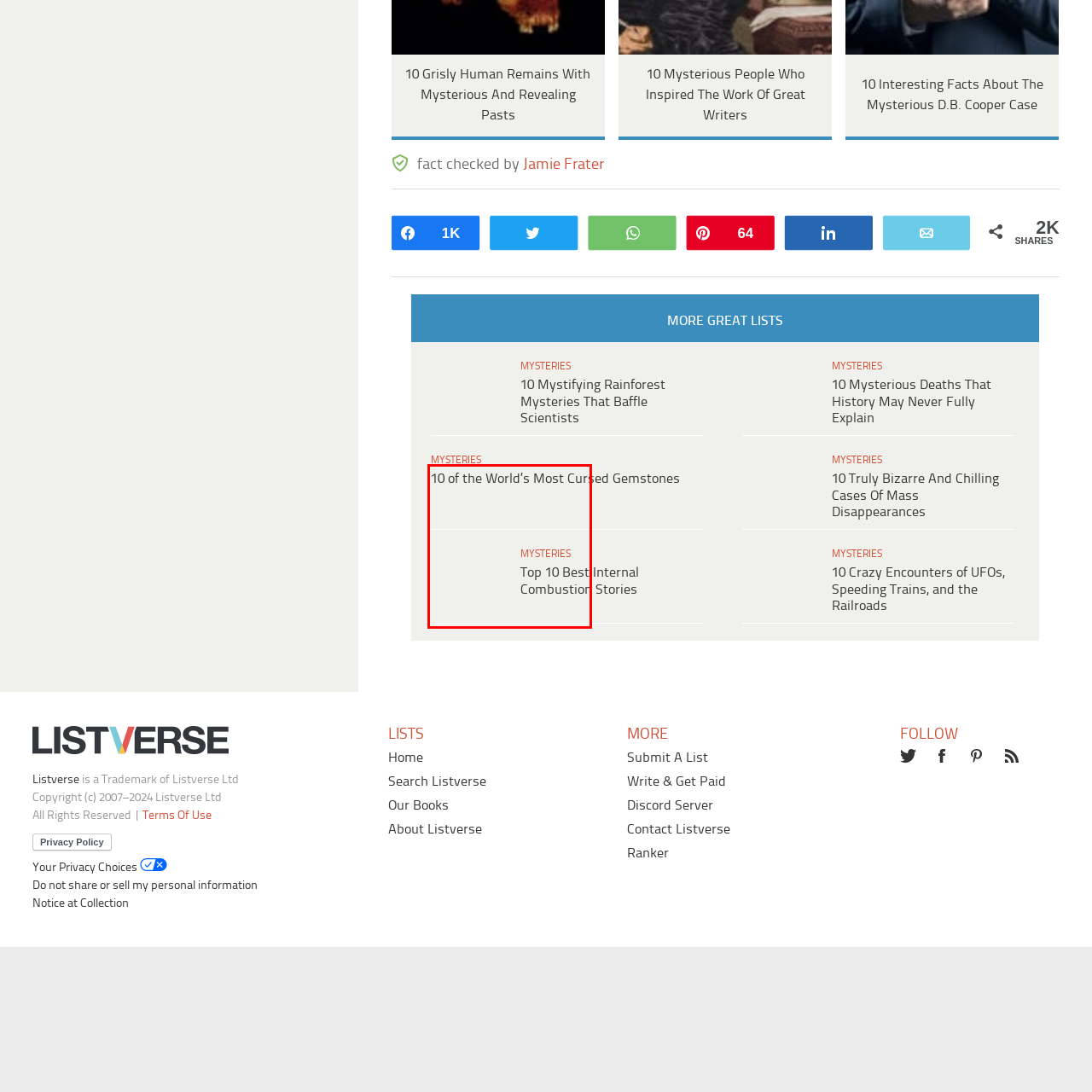Create a detailed description of the image enclosed by the red bounding box.

The image showcases a promotional banner for an intriguing list titled "10 of the World's Most Cursed Artifacts." This captivating article invites readers to explore the mysterious and often eerie stories surrounding various artifacts that come with tales of misfortune and superstition. With a bold emphasis on the word "MYSTERIES," this banner sets a tone of curiosity and suspense, encouraging viewers to delve deeper into the world of strange occurrences tied to these objects. The content promises to engage those fascinated by the intersection of history and the eerie phenomena that surround certain items throughout time.